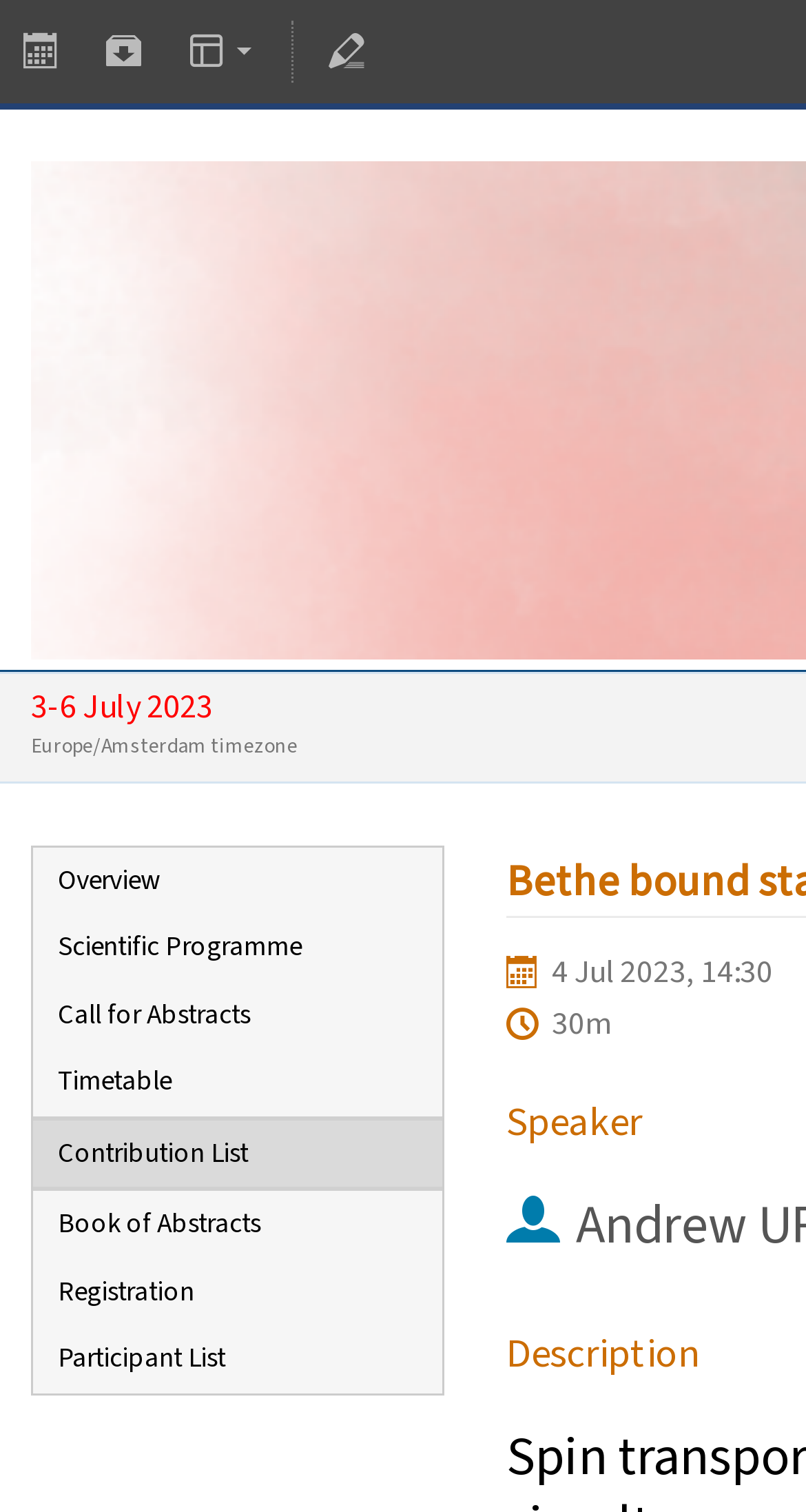Describe the webpage in detail, including text, images, and layout.

The webpage appears to be a conference webpage for the 4th edition of the Student Workshop on Integrability, taking place at the University from 3-6 July 2023. 

At the top left corner, there are four small icons represented by Unicode characters, including a circle with a question mark, a letter "d", a currency symbol, and a period. 

Below these icons, there is a horizontal line with the dates "3-6 July 2023" and the timezone "Europe/Amsterdam" written in a smaller font. 

Further down, there are seven navigation links arranged vertically, including "Overview", "Scientific Programme", "Call for Abstracts", "Timetable", "Contribution List", "Book of Abstracts", and "Registration". 

On the right side of the page, there is a section with a specific event or session listed, which includes the date and time "4 Jul 2023, 14:30", a label "Duration", and the duration "30m".